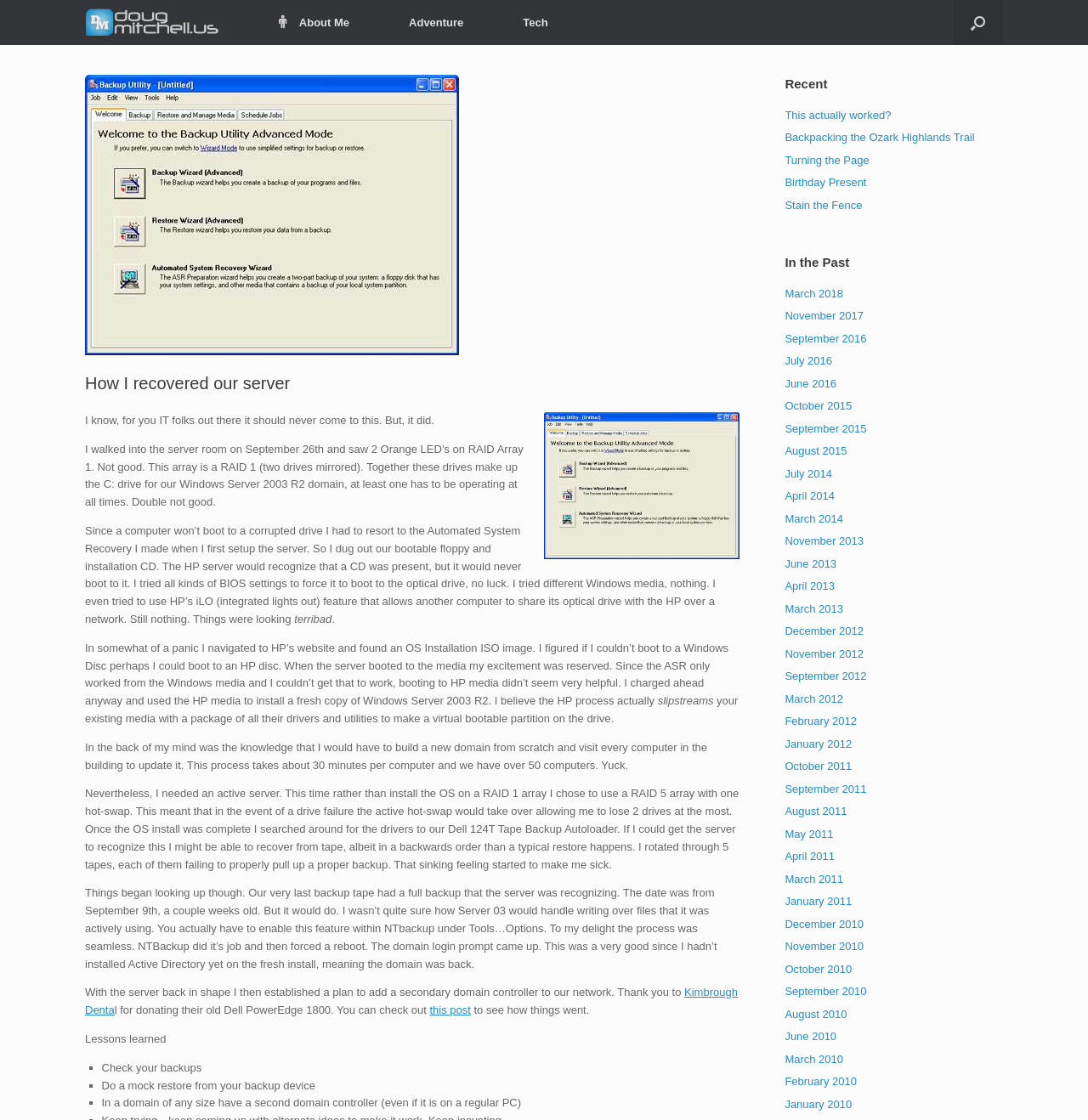Determine the bounding box coordinates of the clickable element to achieve the following action: 'Open the search'. Provide the coordinates as four float values between 0 and 1, formatted as [left, top, right, bottom].

[0.876, 0.0, 0.922, 0.04]